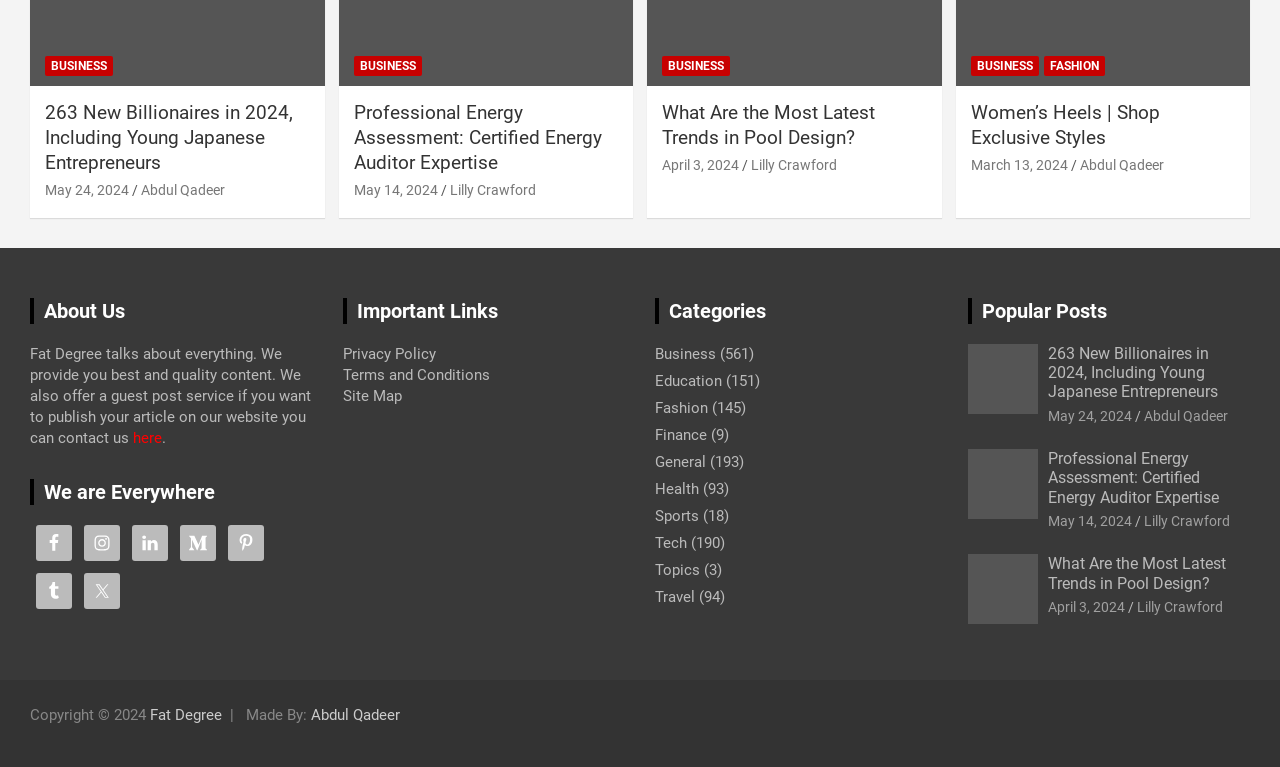What social media platforms does this website have a presence on?
Please ensure your answer to the question is detailed and covers all necessary aspects.

The website has a presence on various social media platforms, which are listed in the 'We are Everywhere' section. These platforms include Facebook, Instagram, LinkedIn, Medium, Pinterest, Tumblr, and Twitter, each with its respective icon.